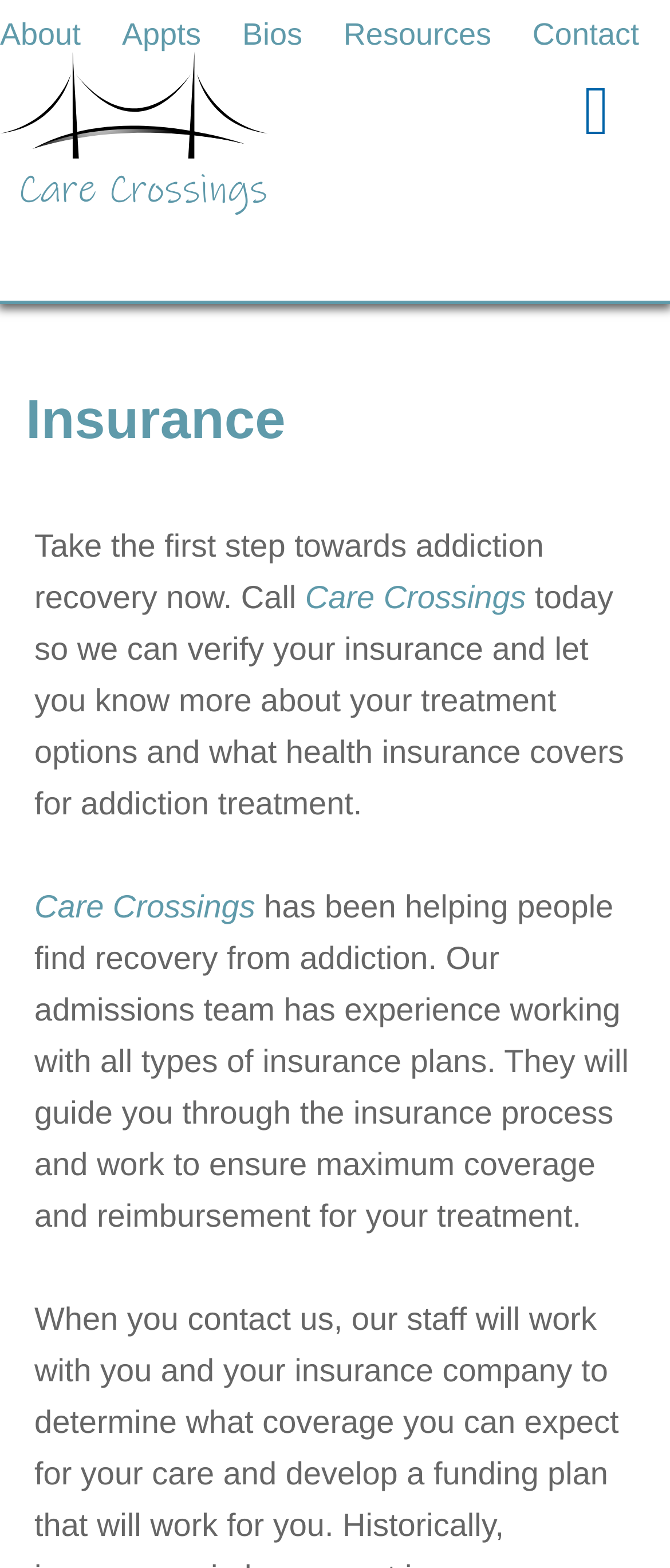Please specify the bounding box coordinates of the clickable region necessary for completing the following instruction: "Click Appts". The coordinates must consist of four float numbers between 0 and 1, i.e., [left, top, right, bottom].

[0.182, 0.005, 0.321, 0.038]